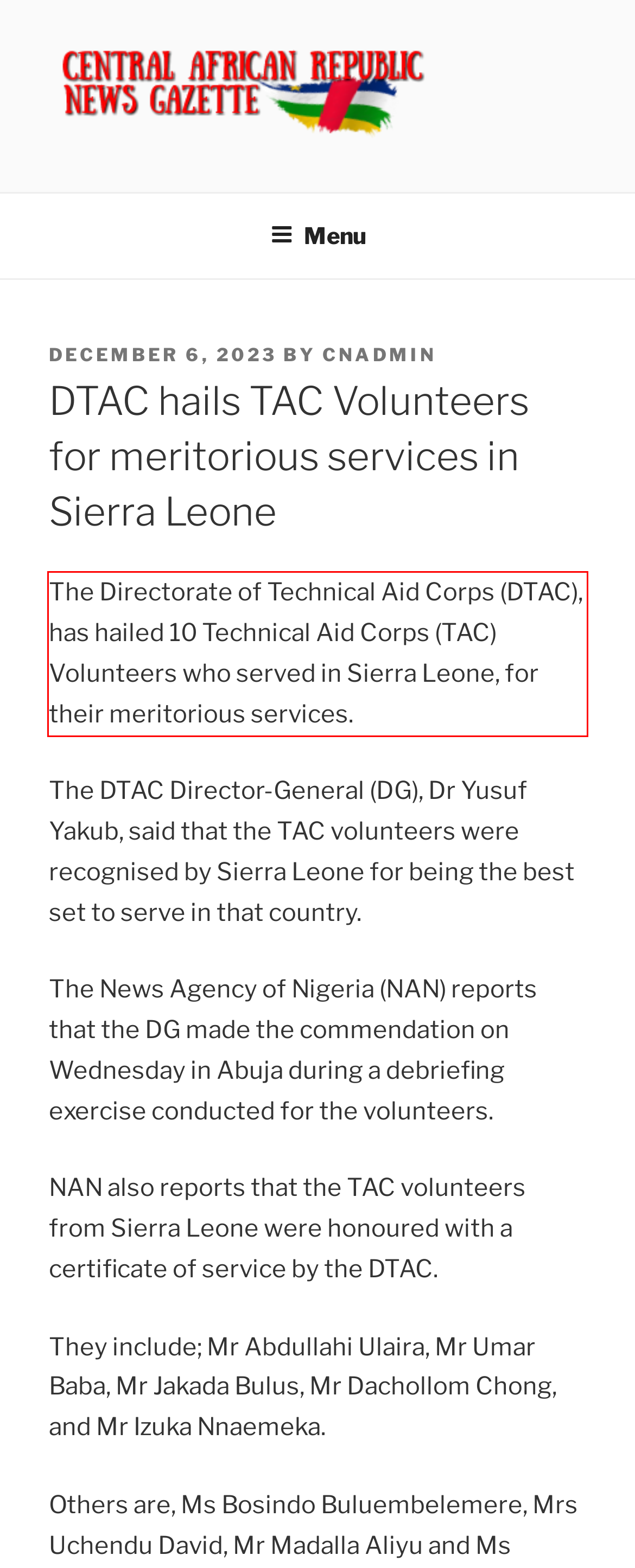Identify the text within the red bounding box on the webpage screenshot and generate the extracted text content.

The Directorate of Technical Aid Corps (DTAC), has hailed 10 Technical Aid Corps (TAC) Volunteers who served in Sierra Leone, for their meritorious services.